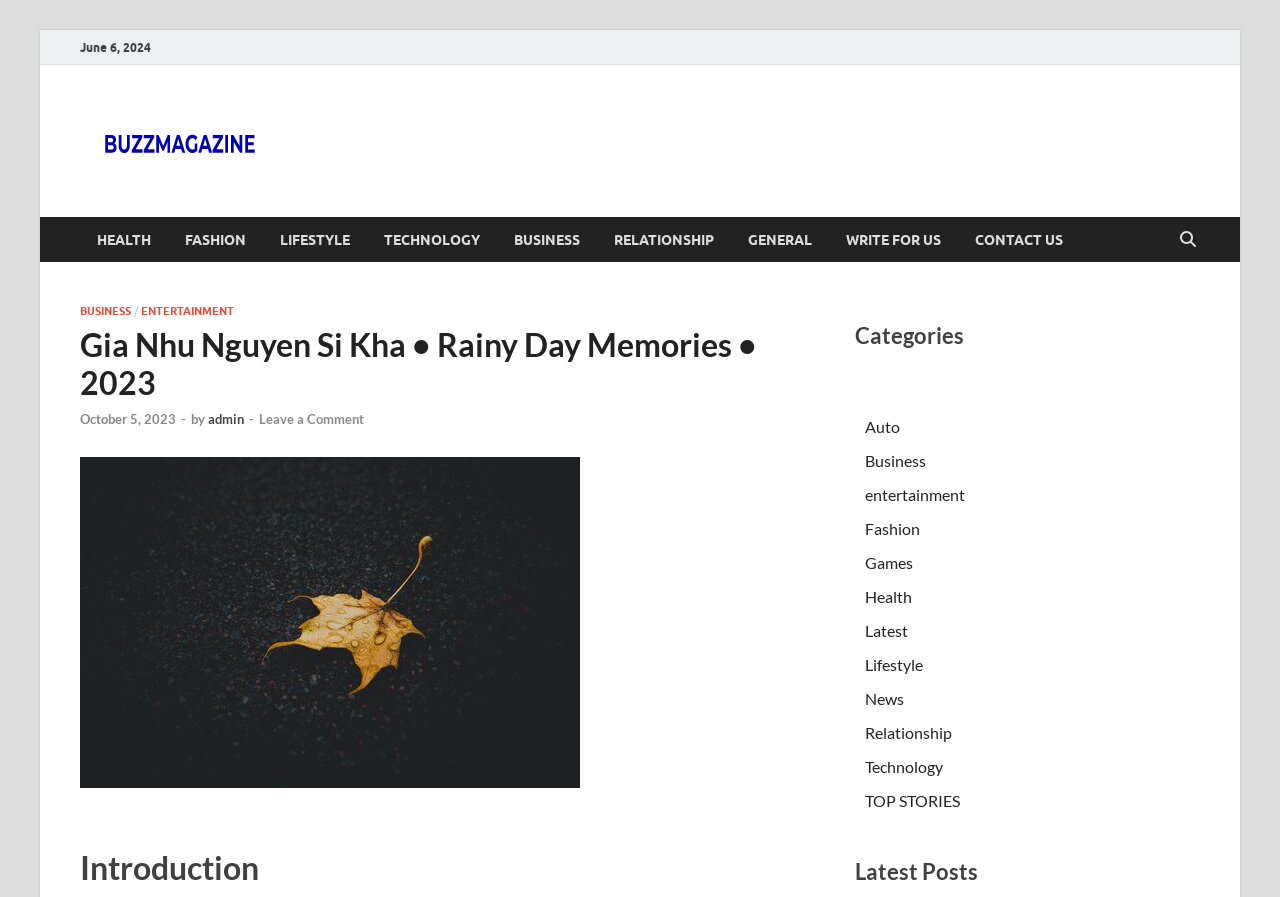Using the description "parent_node: BUSINESS / ENTERTAINMENT", locate and provide the bounding box of the UI element.

[0.062, 0.86, 0.453, 0.881]